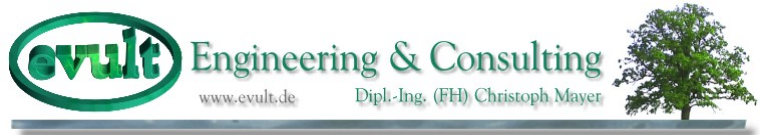Answer the question with a single word or phrase: 
What does the graphic of a tree symbolize?

Growth and stability